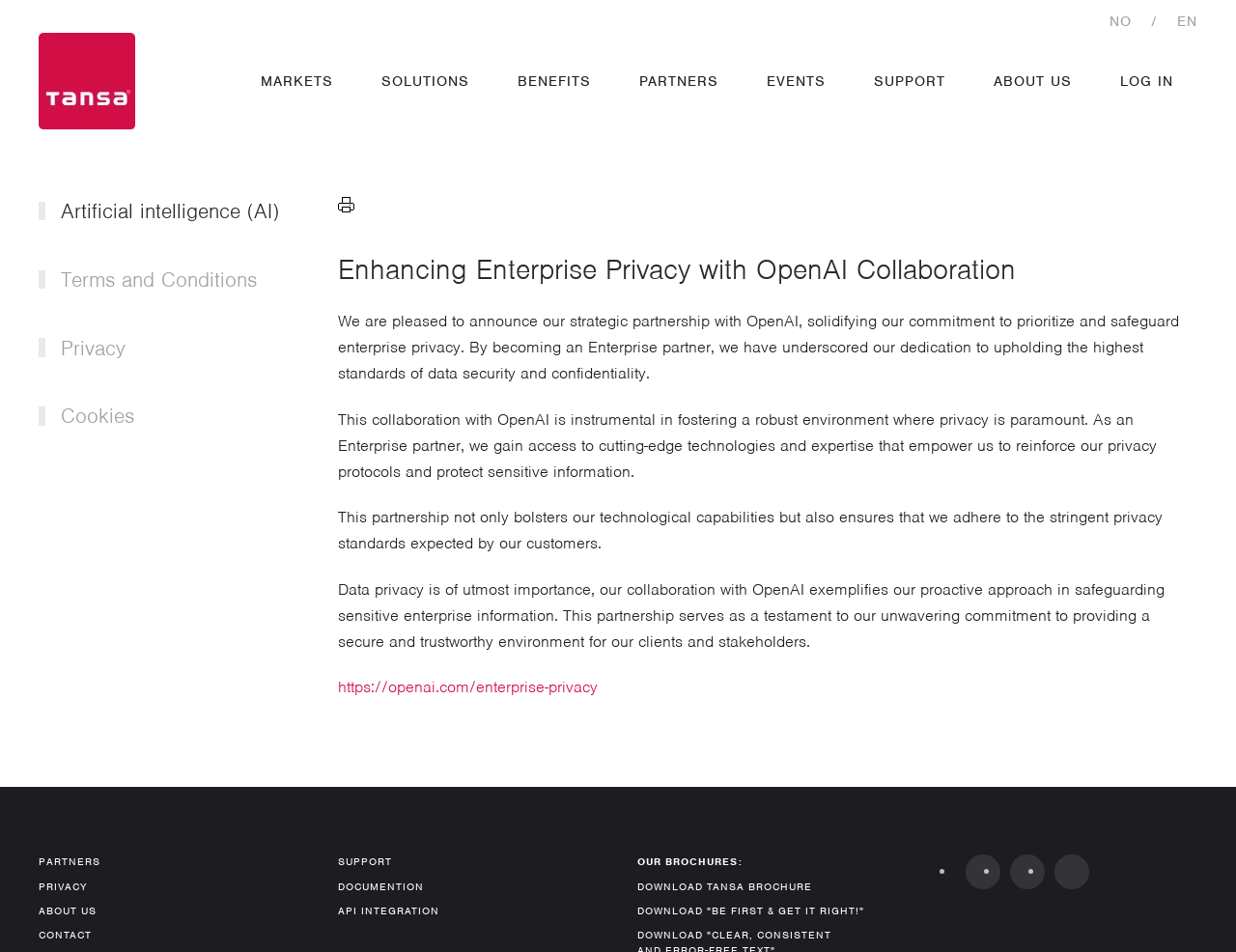What is the first link on the top-right corner?
Refer to the image and respond with a one-word or short-phrase answer.

NO